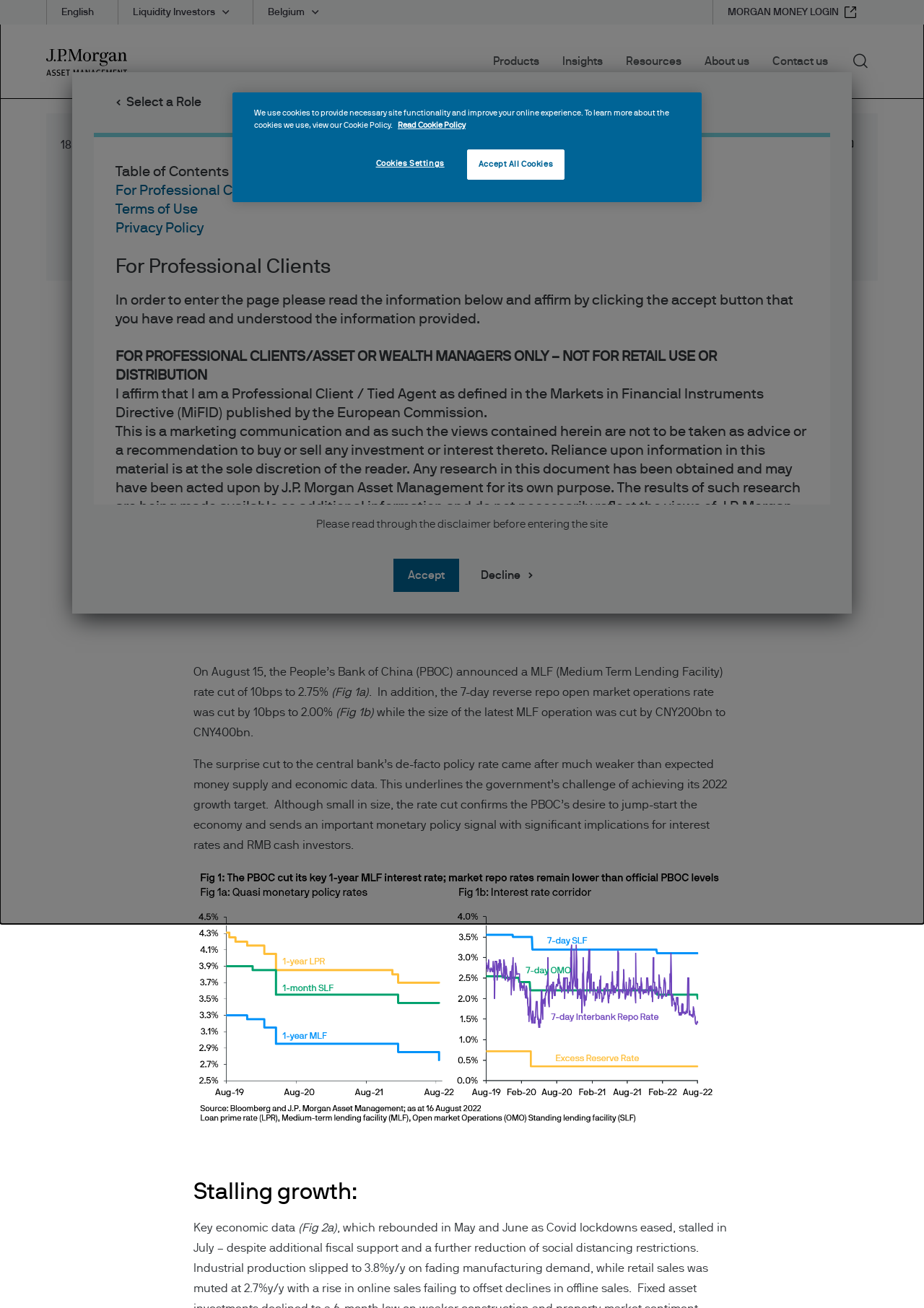Locate the bounding box coordinates of the region to be clicked to comply with the following instruction: "Click the 'Search' button". The coordinates must be four float numbers between 0 and 1, in the form [left, top, right, bottom].

[0.923, 0.039, 0.95, 0.058]